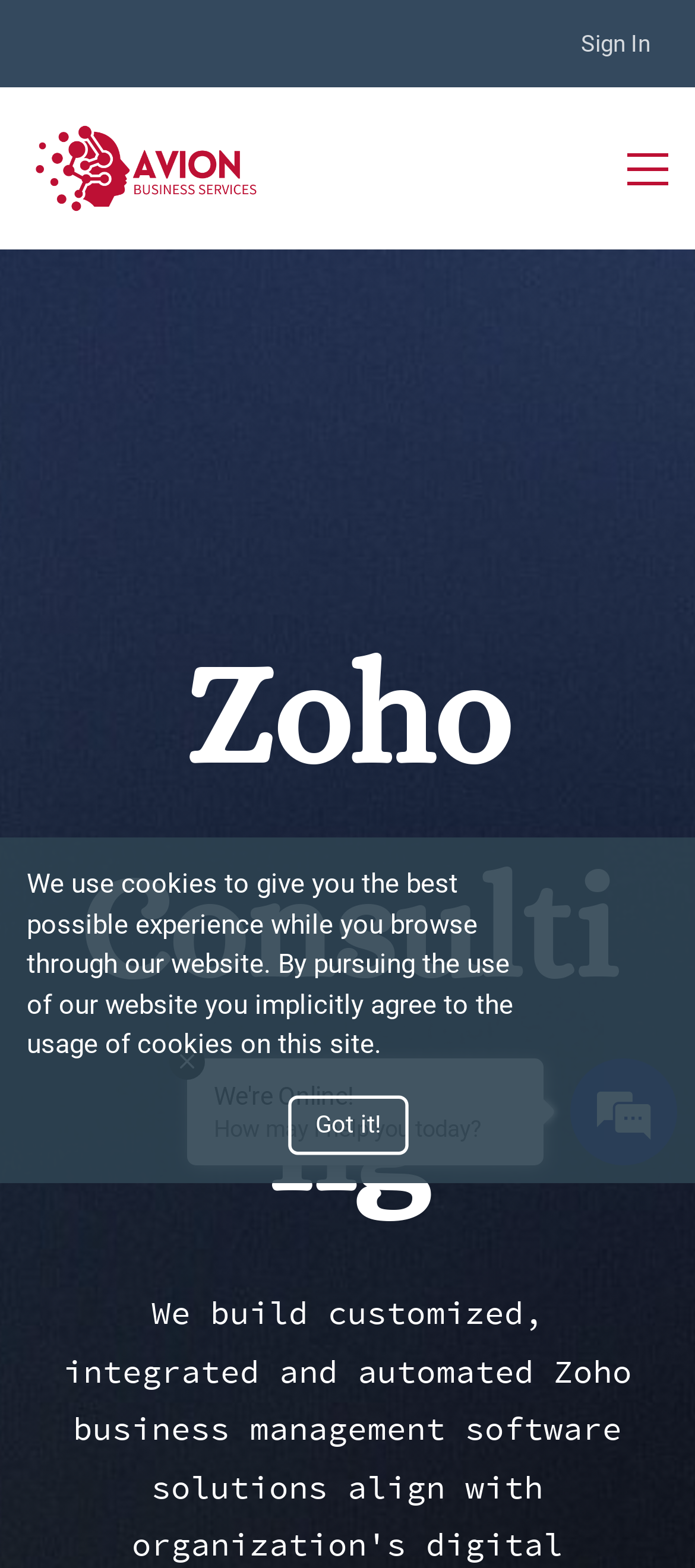What is the current status of the company?
Provide a thorough and detailed answer to the question.

I found a generic element with the text 'We're Online!' which suggests that the company is currently online and available.